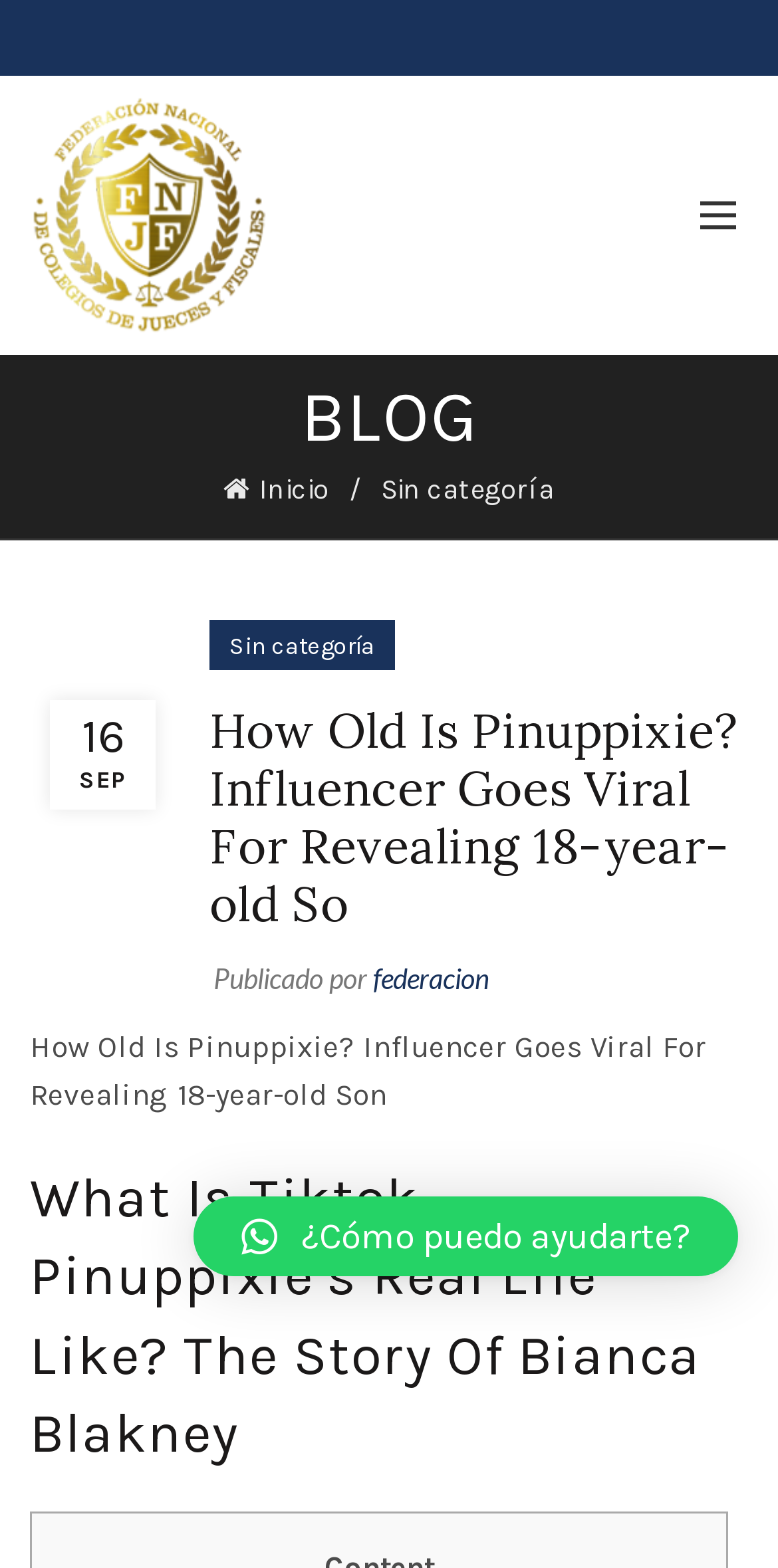What is the date of the blog post?
Look at the image and respond with a one-word or short-phrase answer.

16 SEP